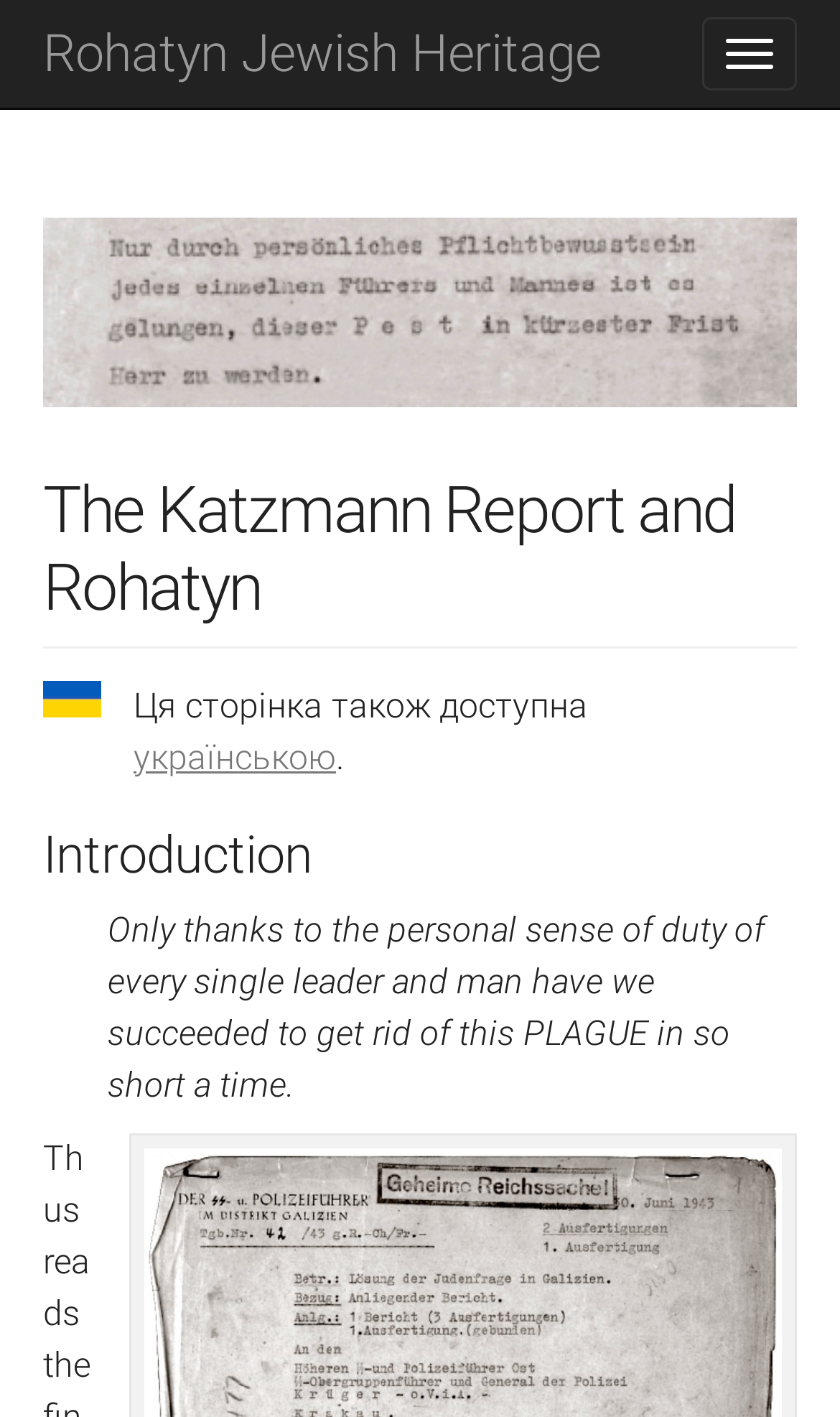What is the quote mentioned on the webpage?
Examine the image and give a concise answer in one word or a short phrase.

Only thanks to the personal sense of duty...